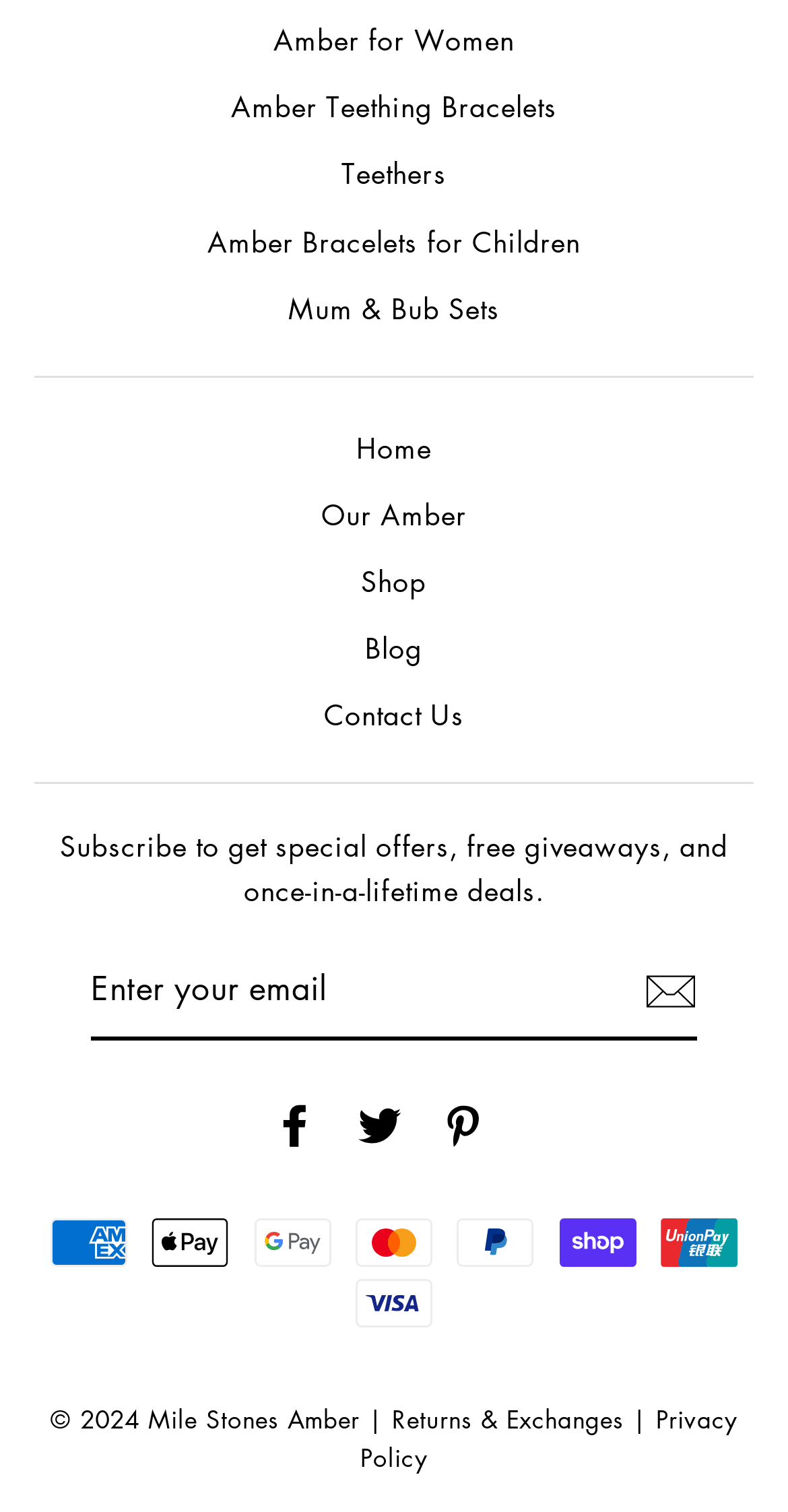Please find the bounding box coordinates in the format (top-left x, top-left y, bottom-right x, bottom-right y) for the given element description. Ensure the coordinates are floating point numbers between 0 and 1. Description: Amber for Women

[0.347, 0.007, 0.653, 0.047]